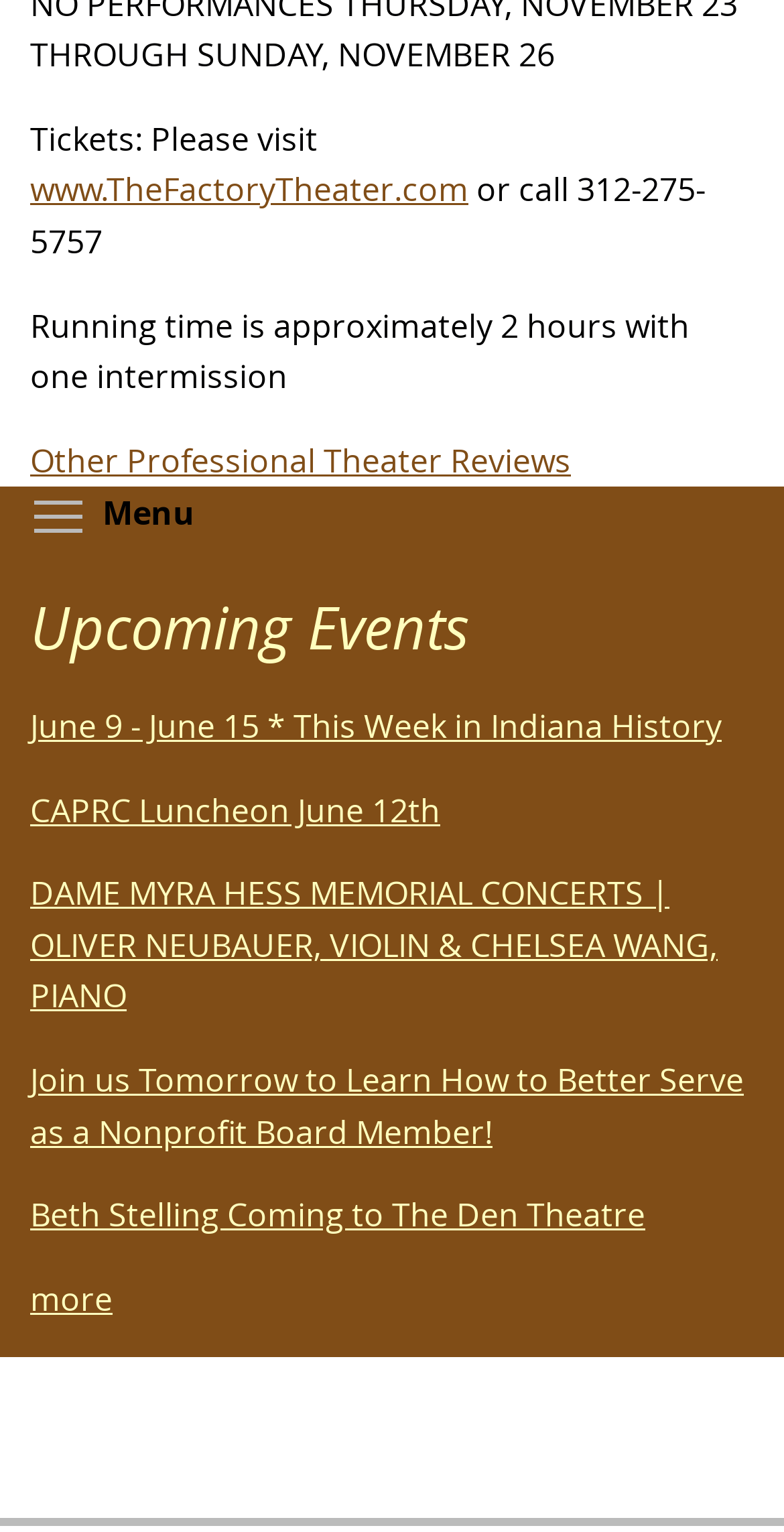Bounding box coordinates are specified in the format (top-left x, top-left y, bottom-right x, bottom-right y). All values are floating point numbers bounded between 0 and 1. Please provide the bounding box coordinate of the region this sentence describes: more

[0.038, 0.833, 0.144, 0.862]